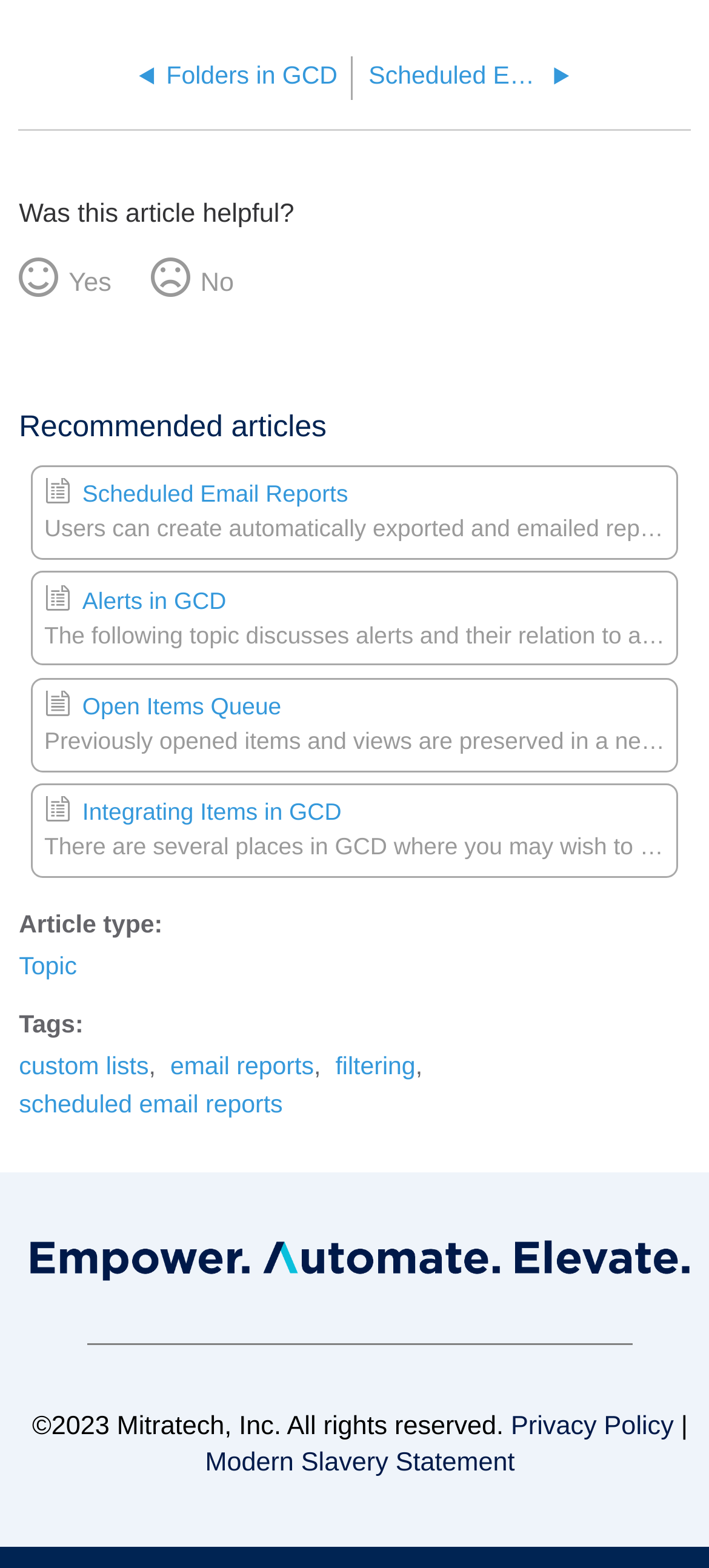Identify the bounding box coordinates of the area you need to click to perform the following instruction: "Click on Yes".

[0.027, 0.162, 0.157, 0.197]